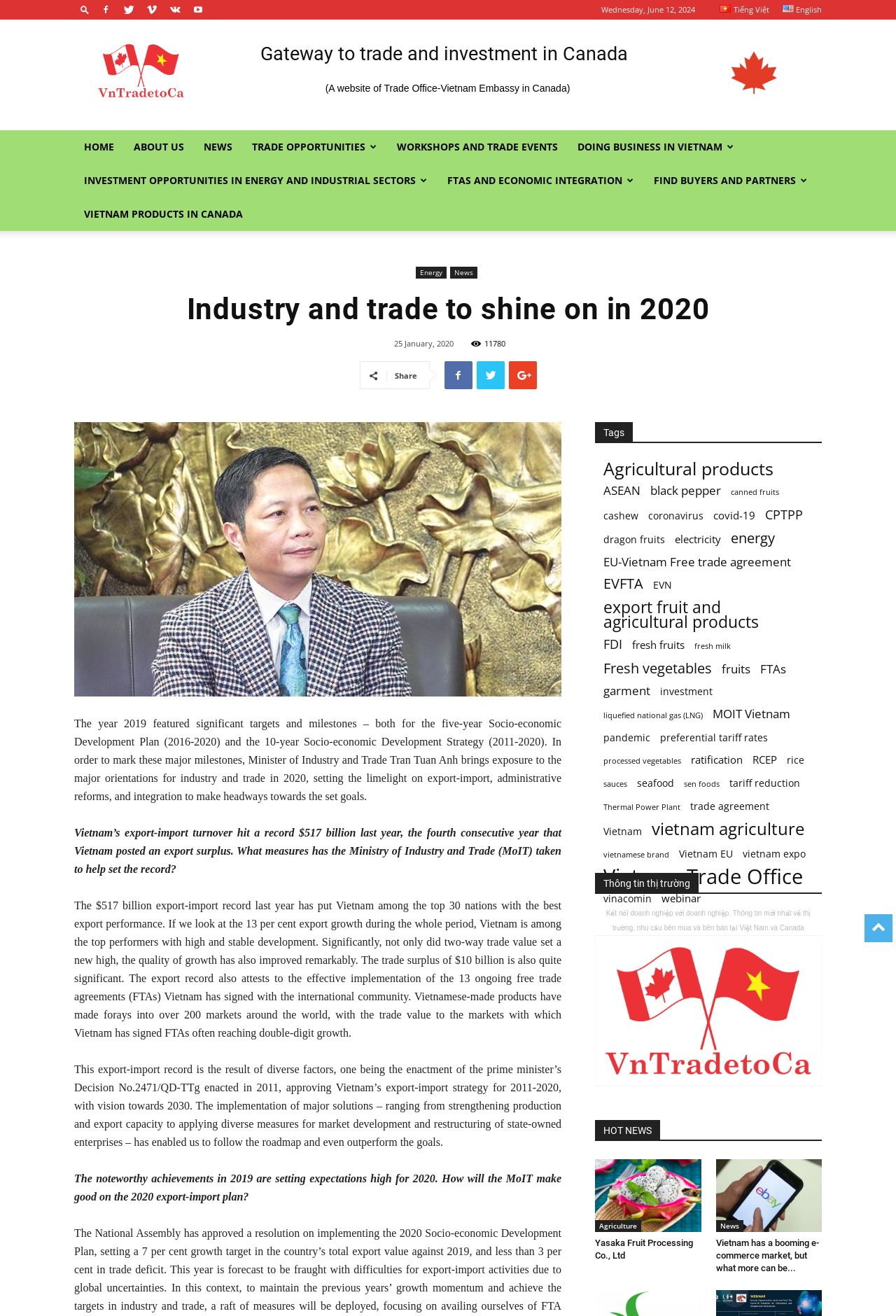Locate the bounding box coordinates of the element to click to perform the following action: 'Click the 'HOME' link'. The coordinates should be given as four float values between 0 and 1, in the form of [left, top, right, bottom].

[0.083, 0.099, 0.138, 0.124]